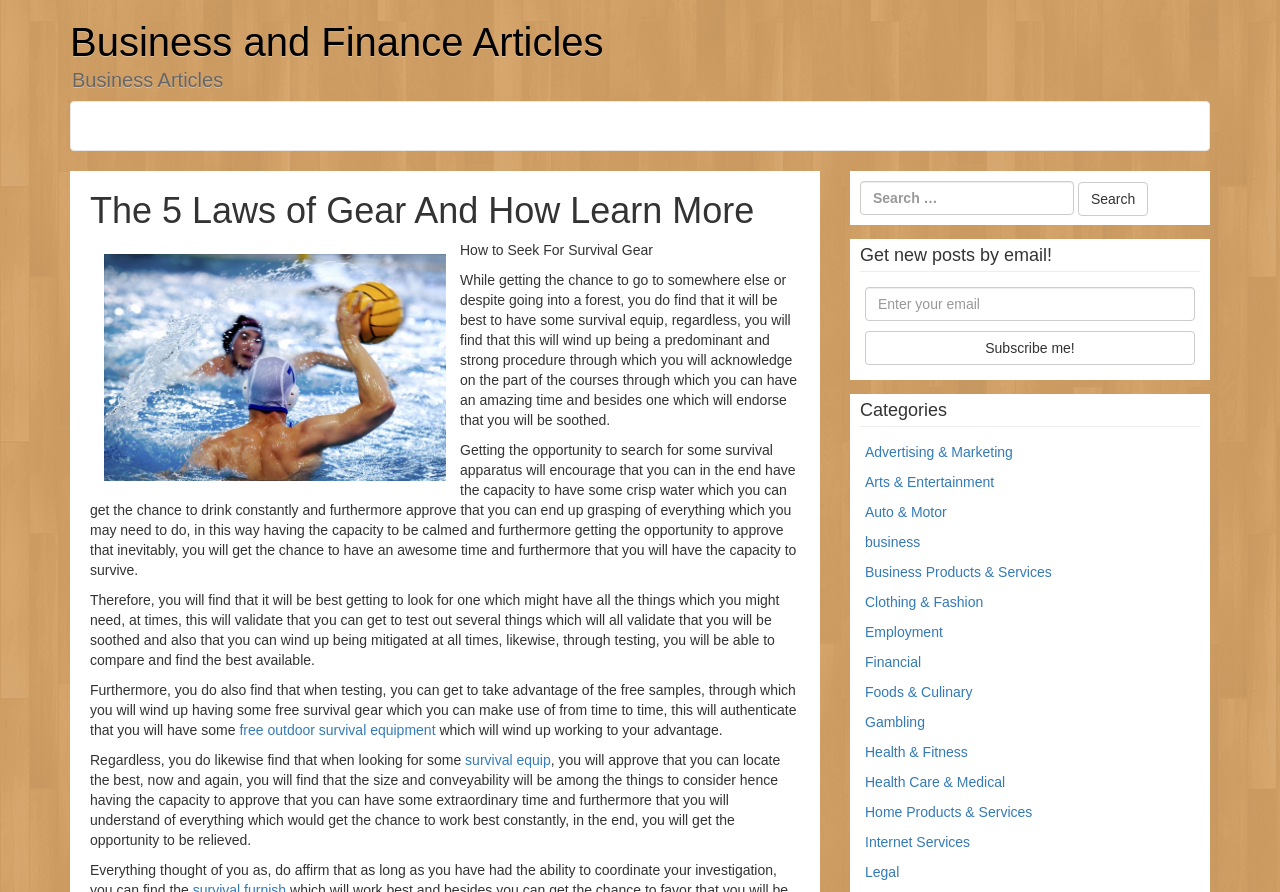Determine the bounding box coordinates of the region to click in order to accomplish the following instruction: "Search for something". Provide the coordinates as four float numbers between 0 and 1, specifically [left, top, right, bottom].

[0.664, 0.192, 0.945, 0.252]